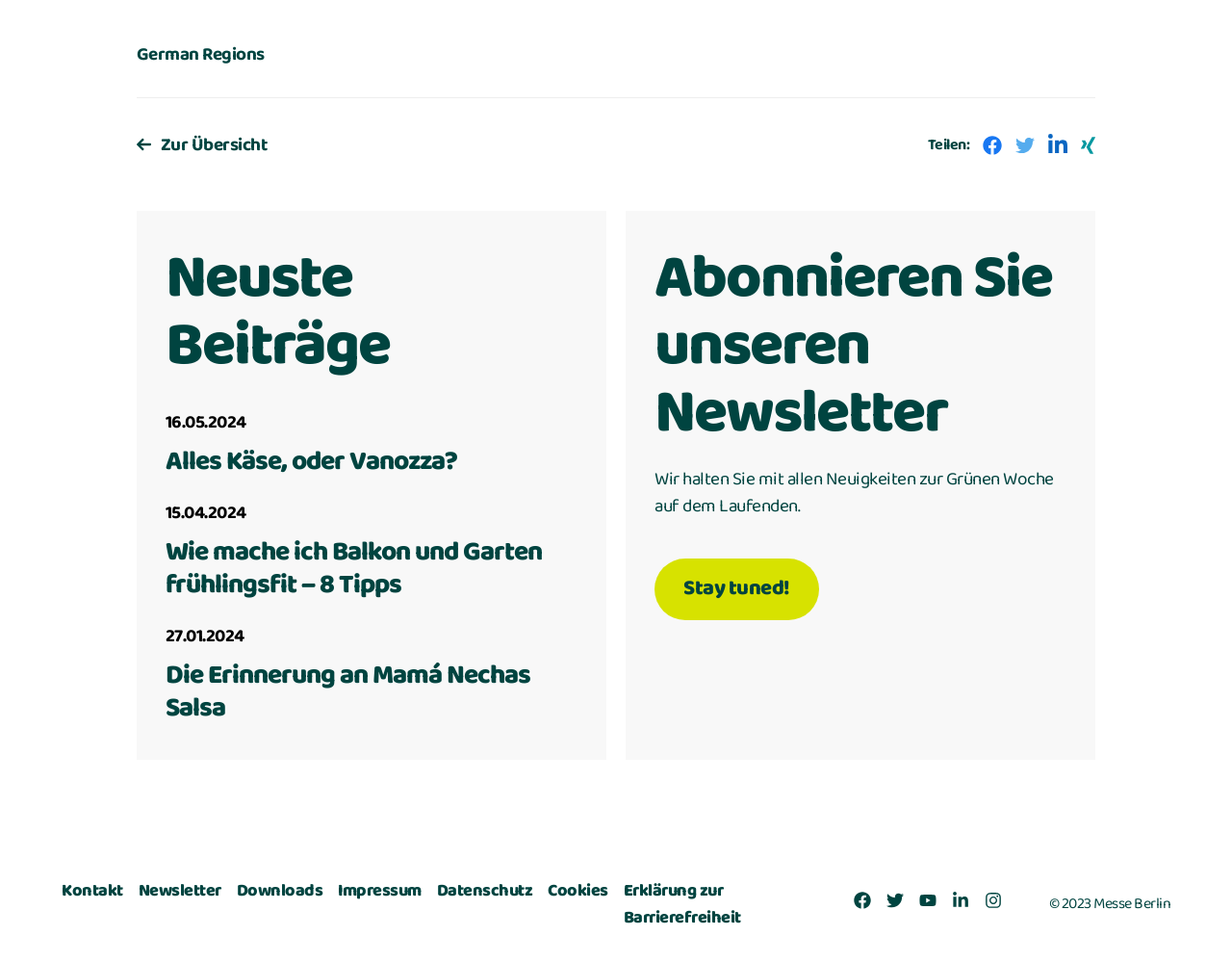Use the details in the image to answer the question thoroughly: 
What is the copyright information?

The copyright information is '2023 Messe Berlin', which is indicated by the StaticText element at the bottom of the webpage.